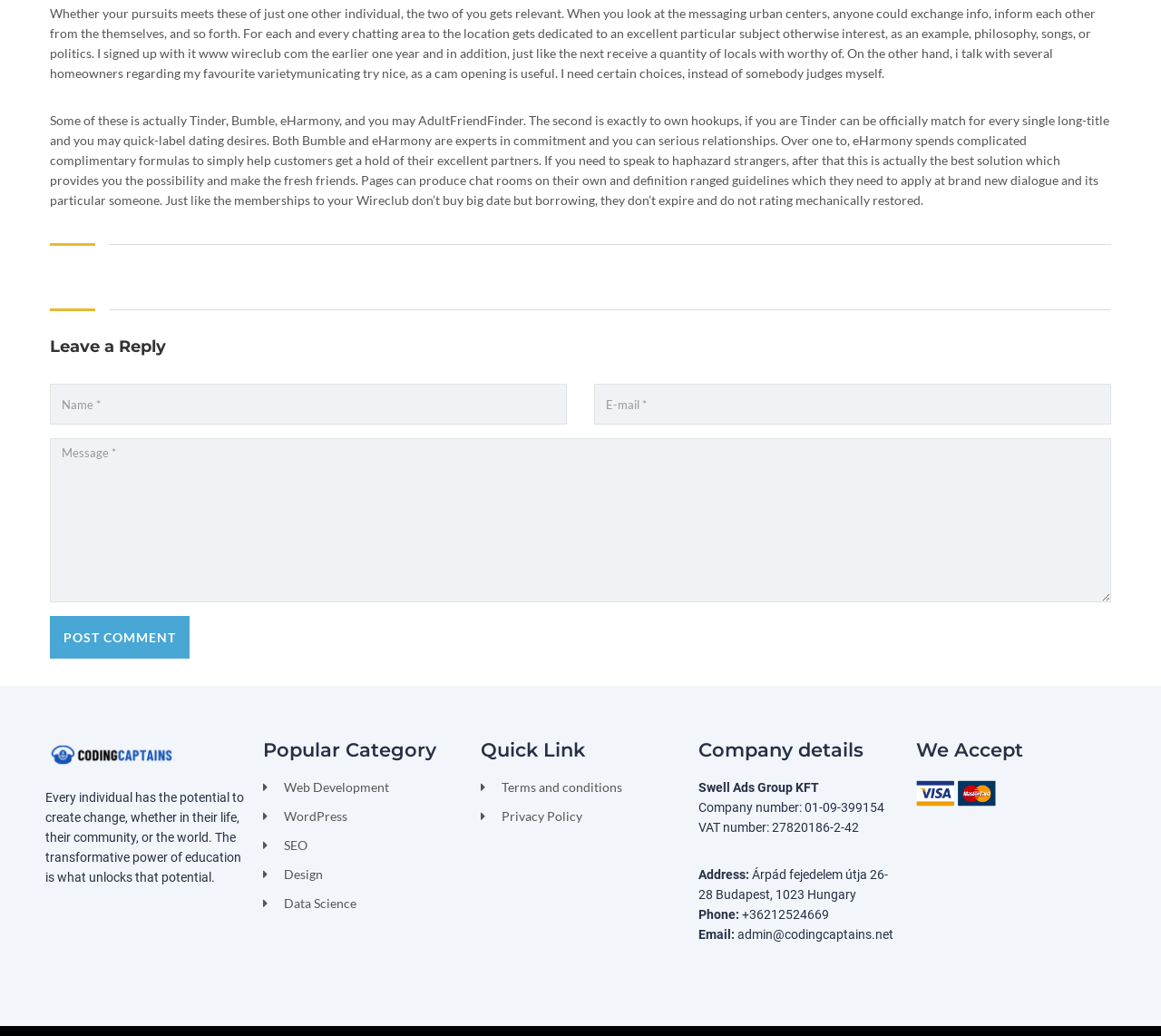What is required to leave a reply on the webpage?
Utilize the information in the image to give a detailed answer to the question.

The webpage has three required text fields: Name, Email, and Message, which must be filled in to leave a reply.